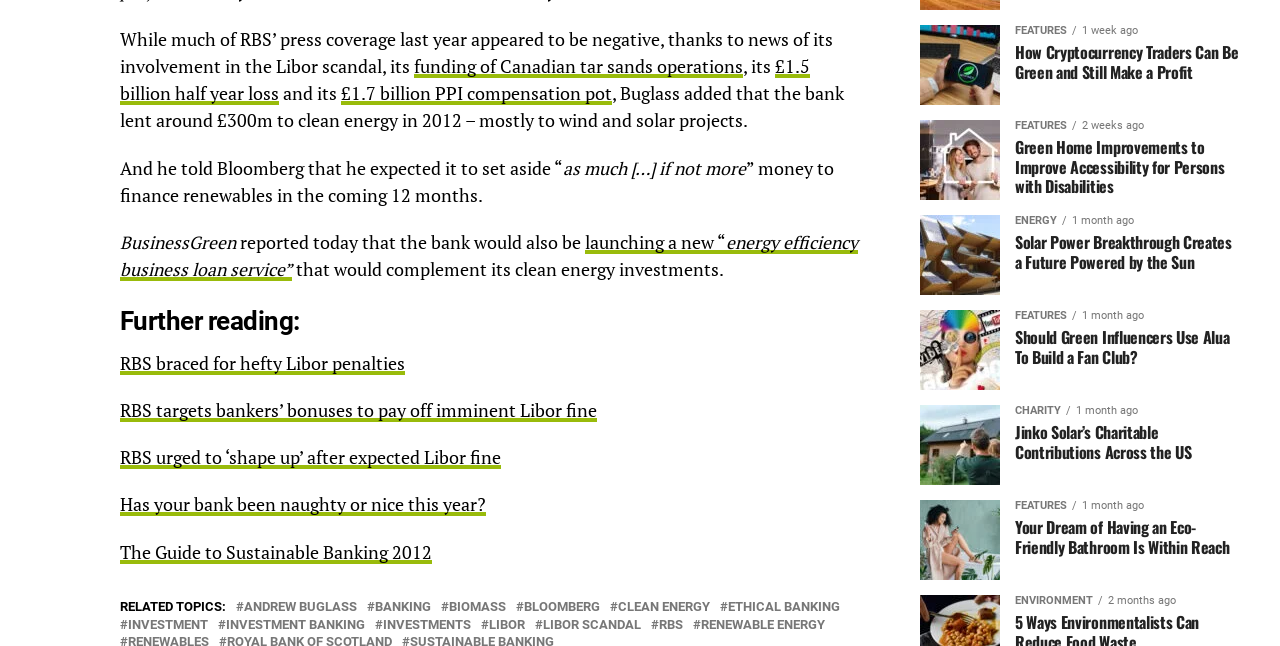Identify the coordinates of the bounding box for the element that must be clicked to accomplish the instruction: "Click the link to learn about RBS' new energy efficiency business loan service".

[0.094, 0.358, 0.67, 0.436]